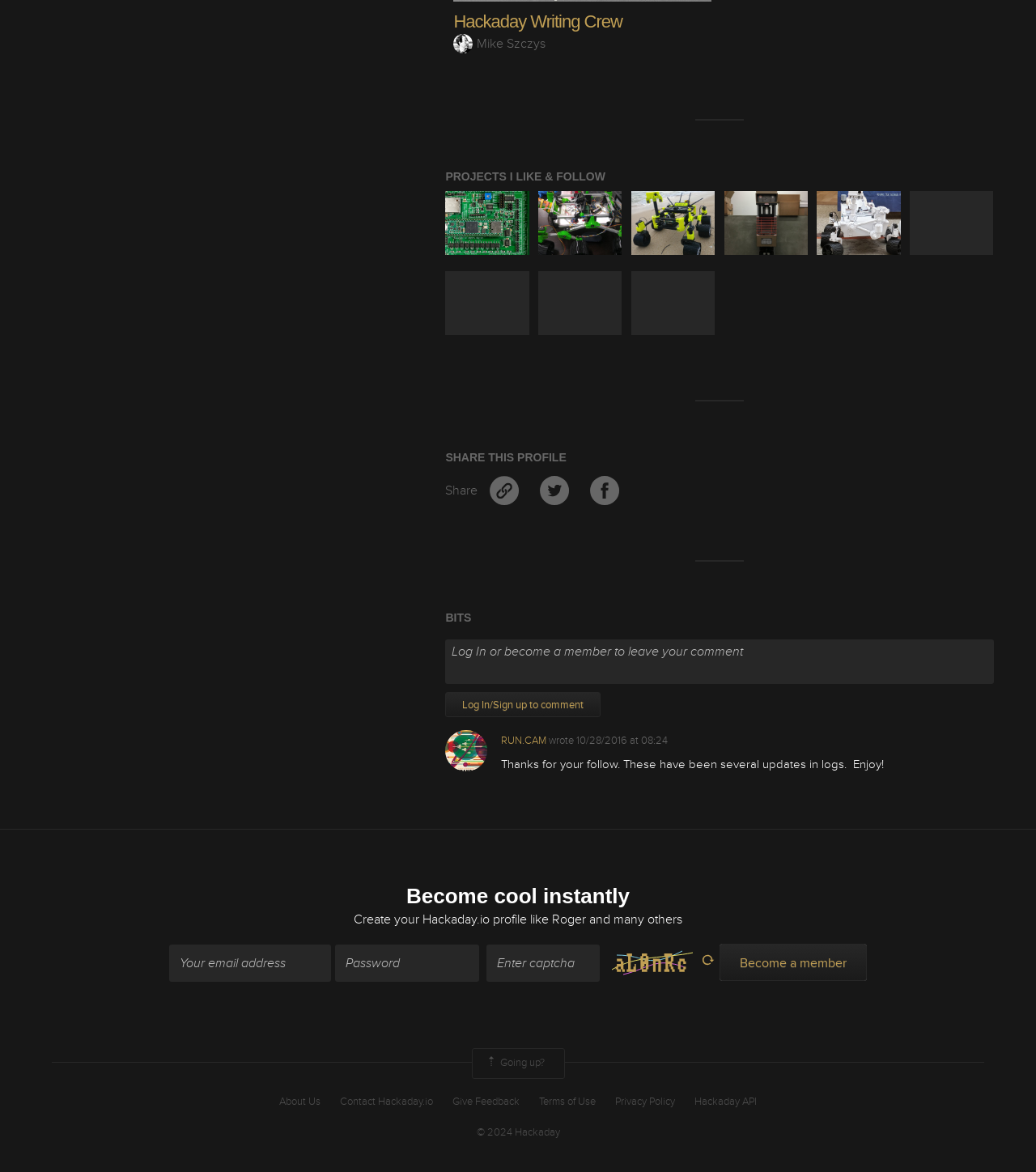Could you indicate the bounding box coordinates of the region to click in order to complete this instruction: "Log in or sign up to comment".

[0.43, 0.591, 0.58, 0.612]